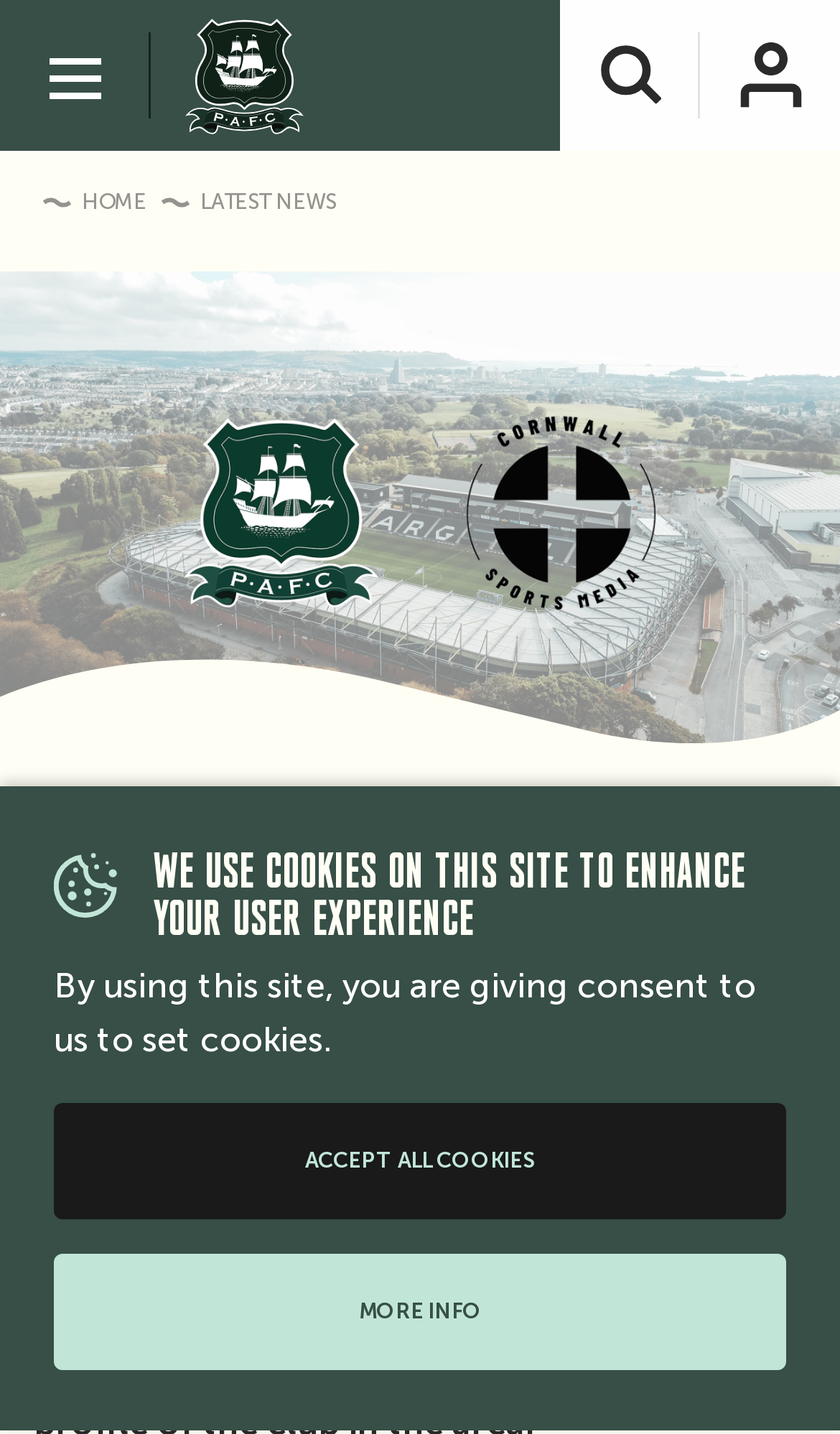What is the purpose of the 'Toggle site navigation' button?
Please provide a comprehensive answer based on the visual information in the image.

I deduced this answer by analyzing the button's description 'Toggle site navigation' and its functionality, which suggests that it controls the visibility of the site's navigation menu.